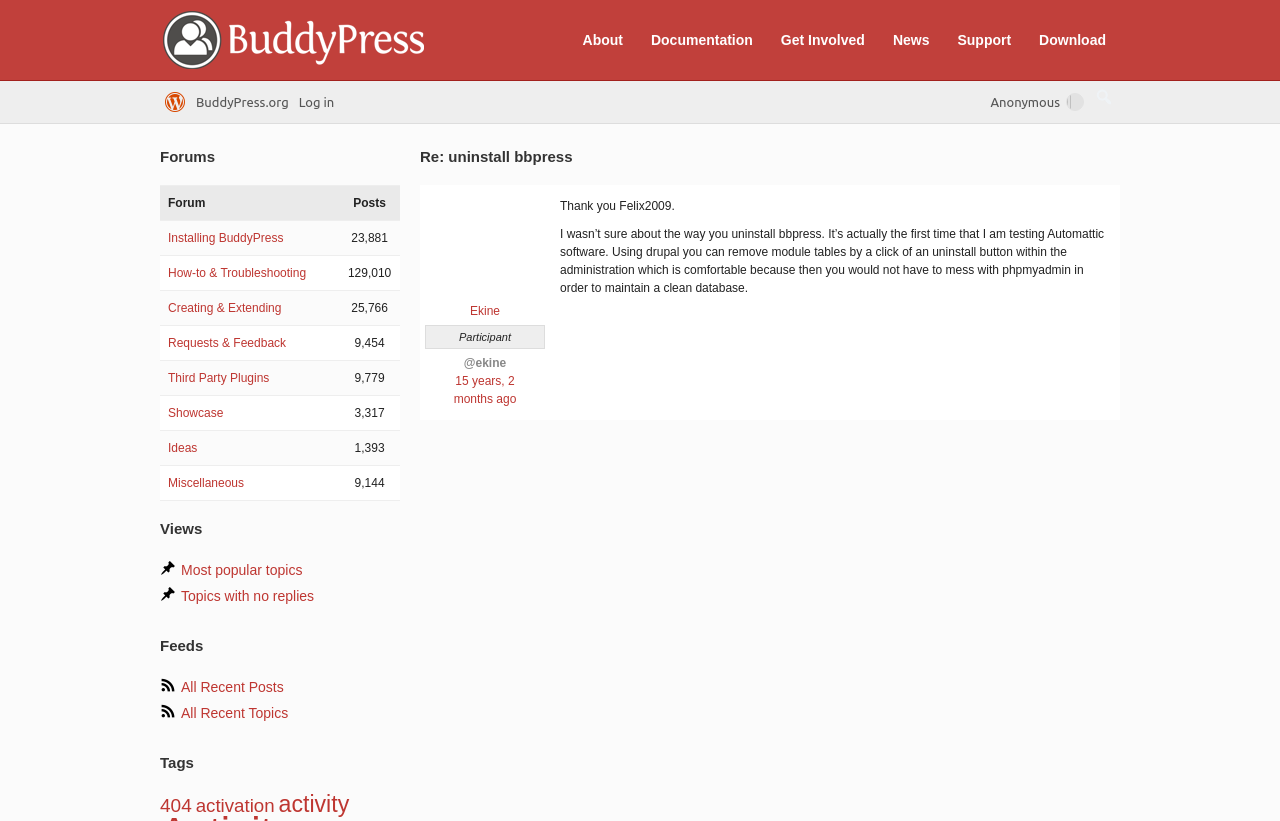Locate the bounding box coordinates of the region to be clicked to comply with the following instruction: "Read about 'Tests to Identify a Pinched Nerve in Philadelphia, PA'". The coordinates must be four float numbers between 0 and 1, in the form [left, top, right, bottom].

None